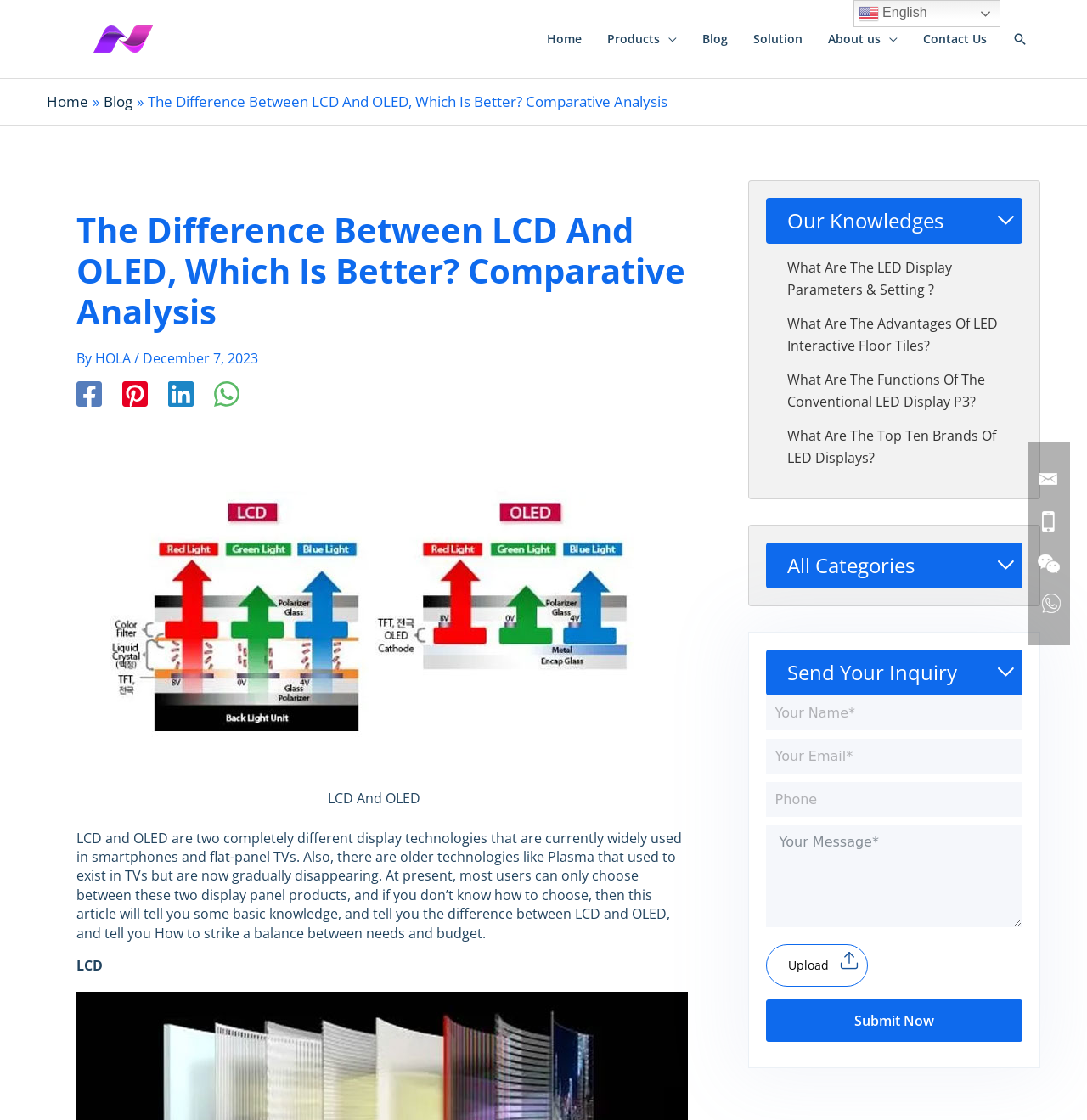How many social media links are there in the article?
Based on the screenshot, provide a one-word or short-phrase response.

4